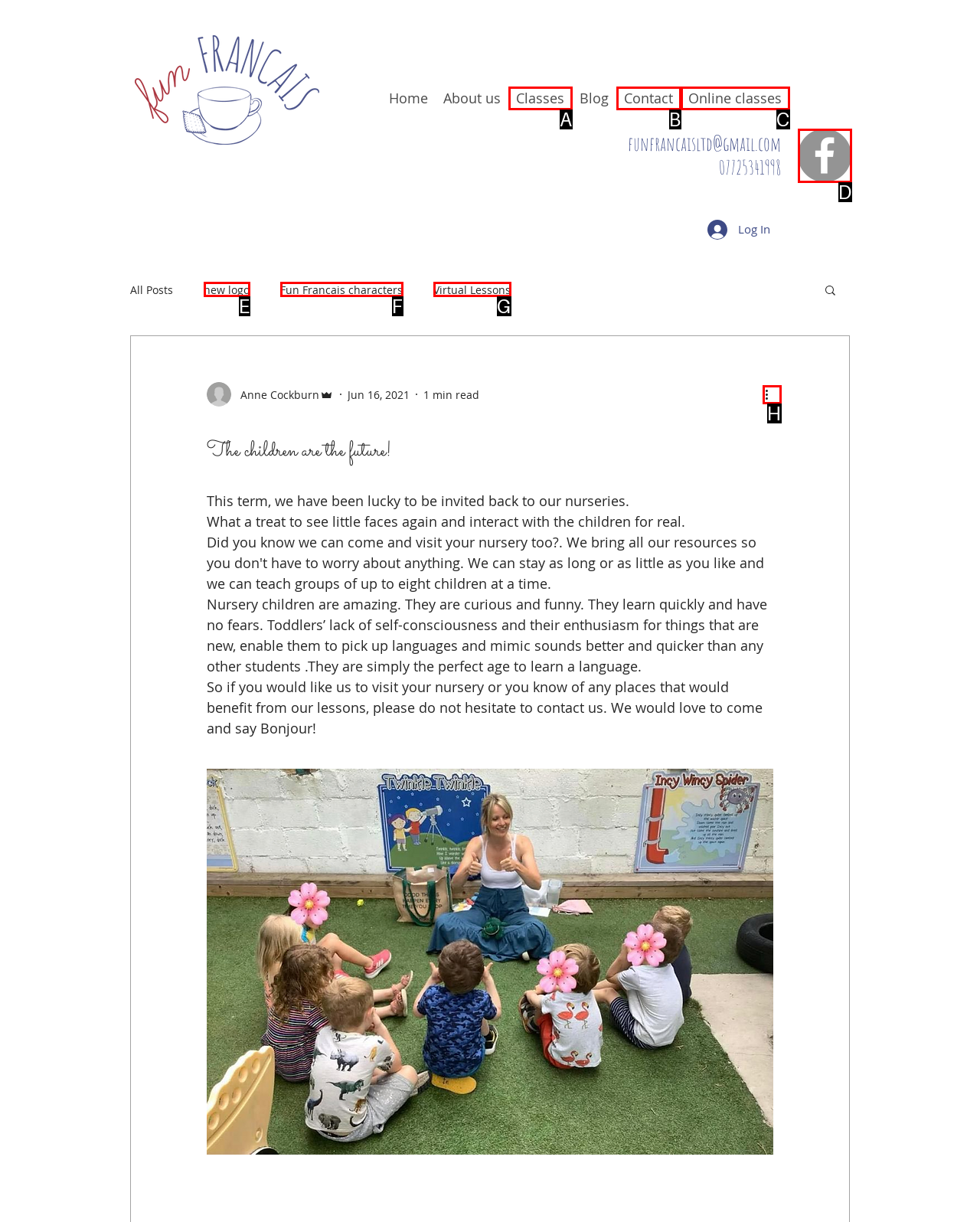Select the HTML element that best fits the description: Fun Francais characters
Respond with the letter of the correct option from the choices given.

F